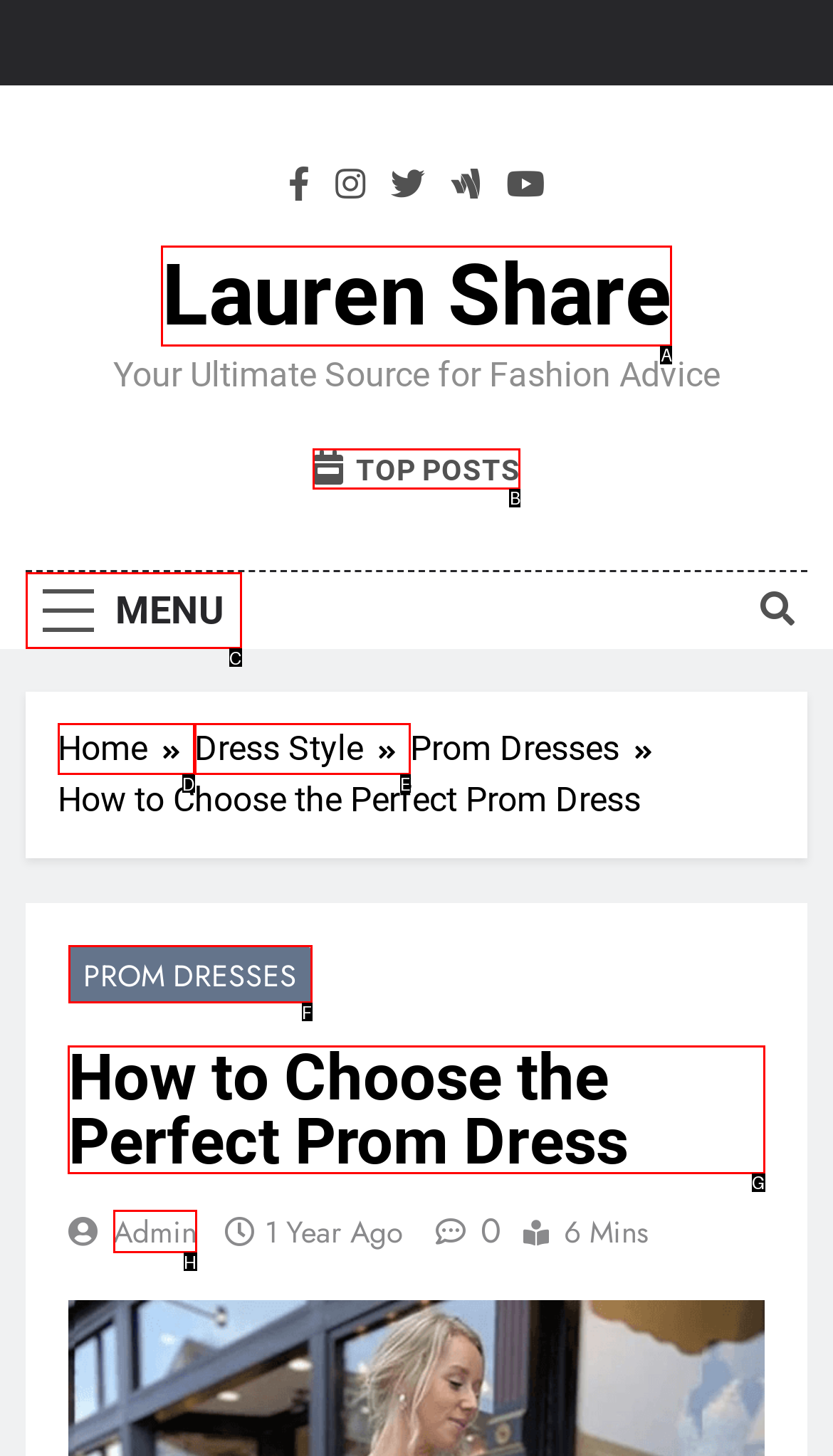Identify the correct UI element to click for this instruction: check local history
Respond with the appropriate option's letter from the provided choices directly.

None